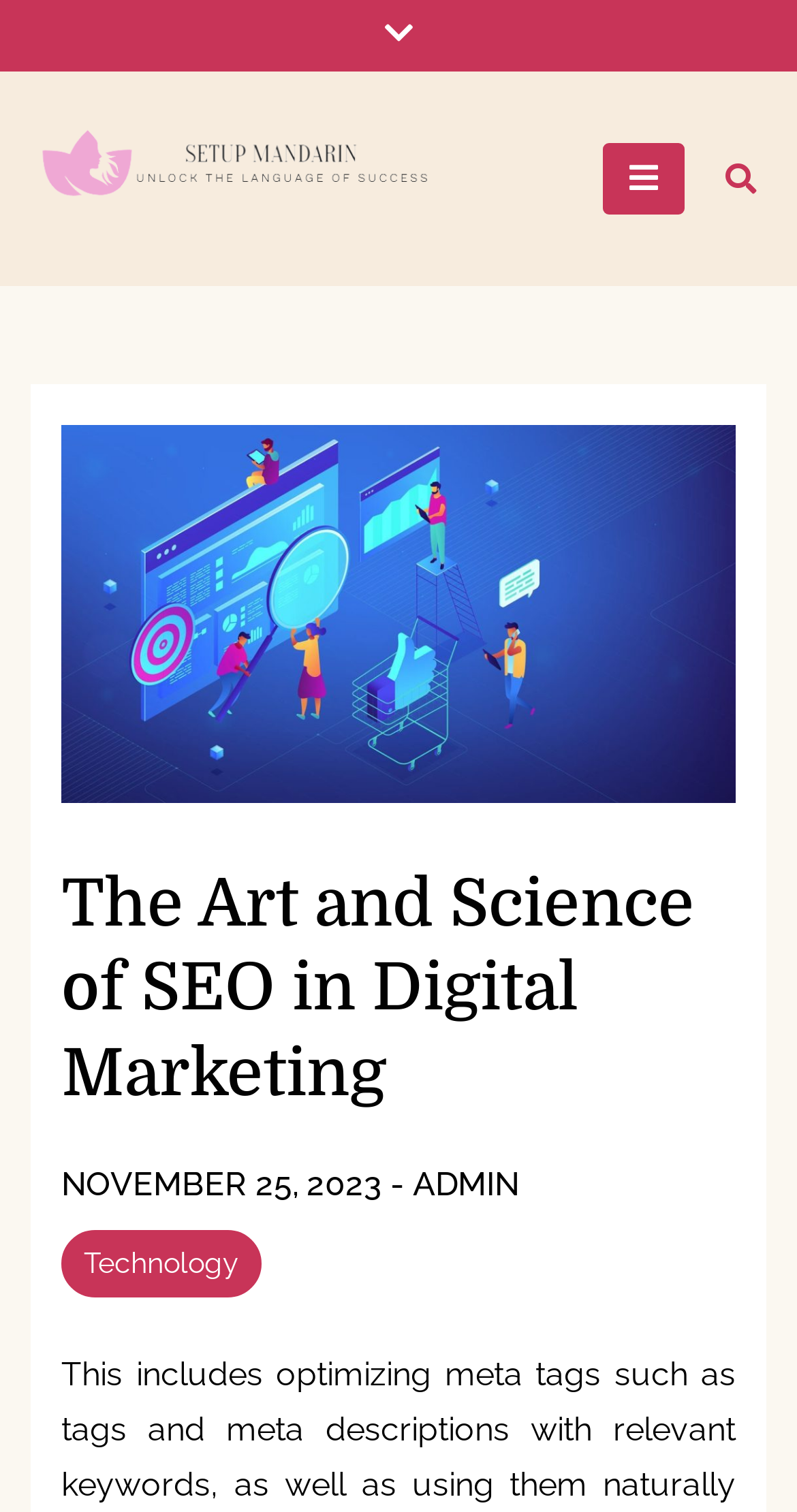Provide the bounding box coordinates of the HTML element described as: "Technology". The bounding box coordinates should be four float numbers between 0 and 1, i.e., [left, top, right, bottom].

[0.077, 0.813, 0.328, 0.858]